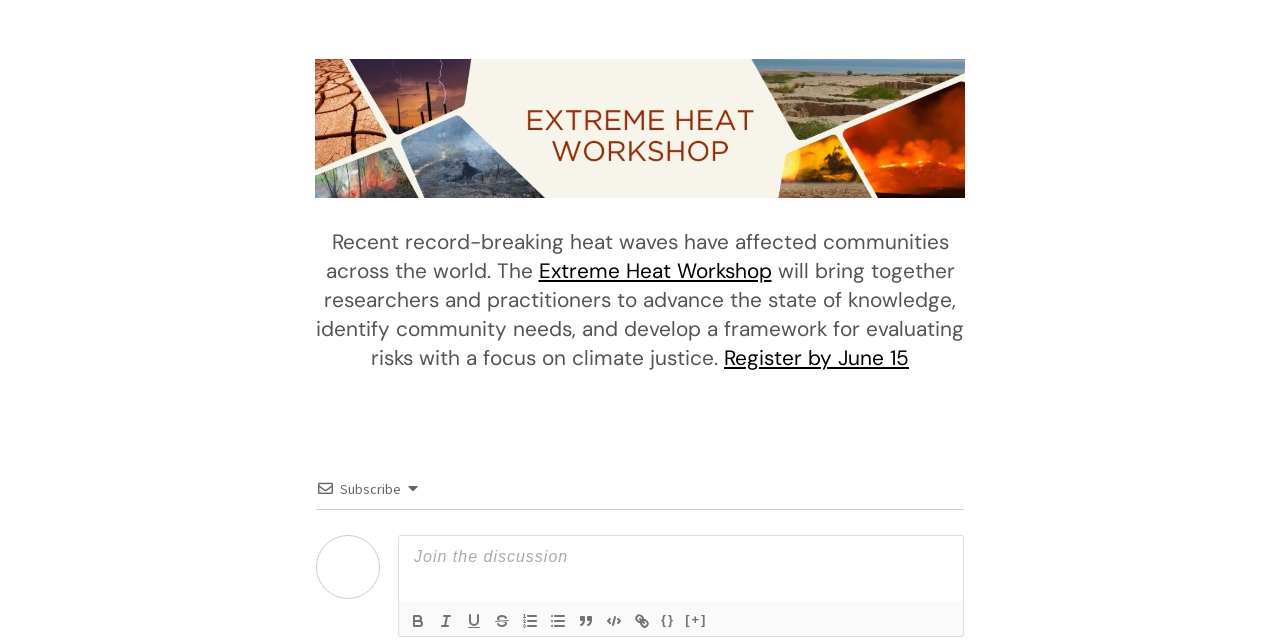Locate the UI element that matches the description parent_node: {} title="Unordered List" value="bullet" in the webpage screenshot. Return the bounding box coordinates in the format (top-left x, top-left y, bottom-right x, bottom-right y), with values ranging from 0 to 1.

[0.425, 0.951, 0.447, 0.989]